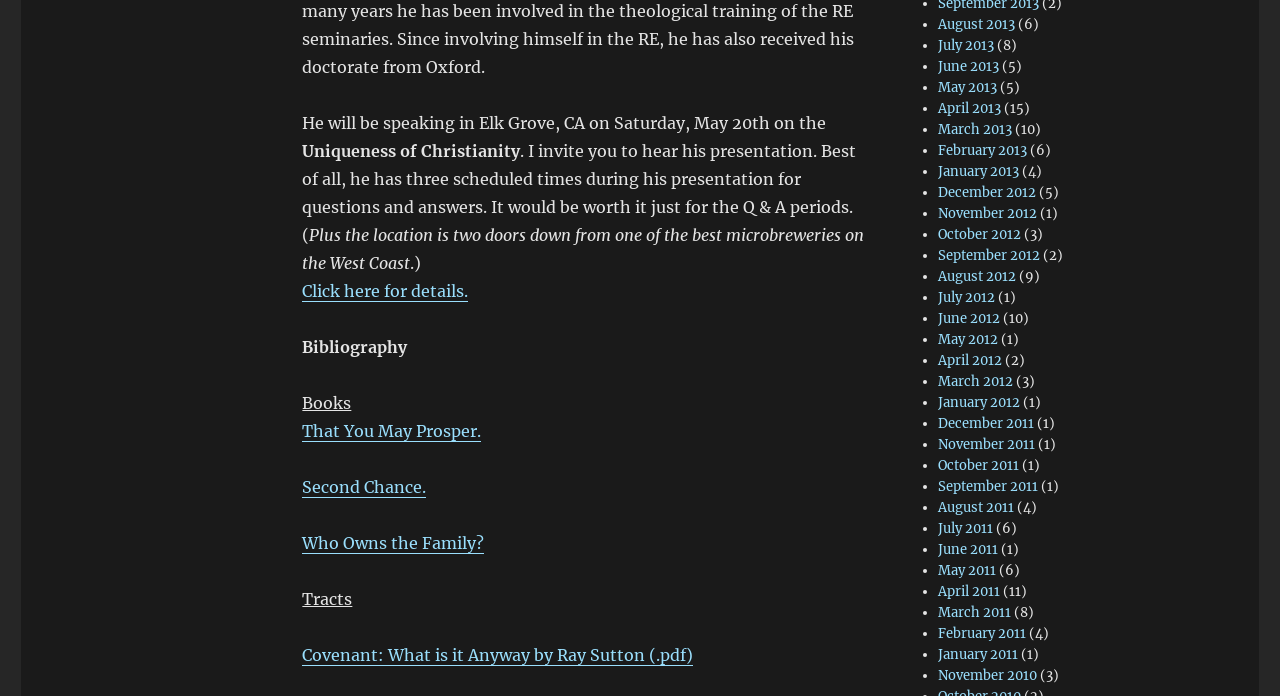What is the speaker's topic in Elk Grove, CA?
Kindly give a detailed and elaborate answer to the question.

Based on the text 'He will be speaking in Elk Grove, CA on Saturday, May 20th on the Uniqueness of Christianity', we can infer that the speaker's topic is 'Uniqueness of Christianity'.